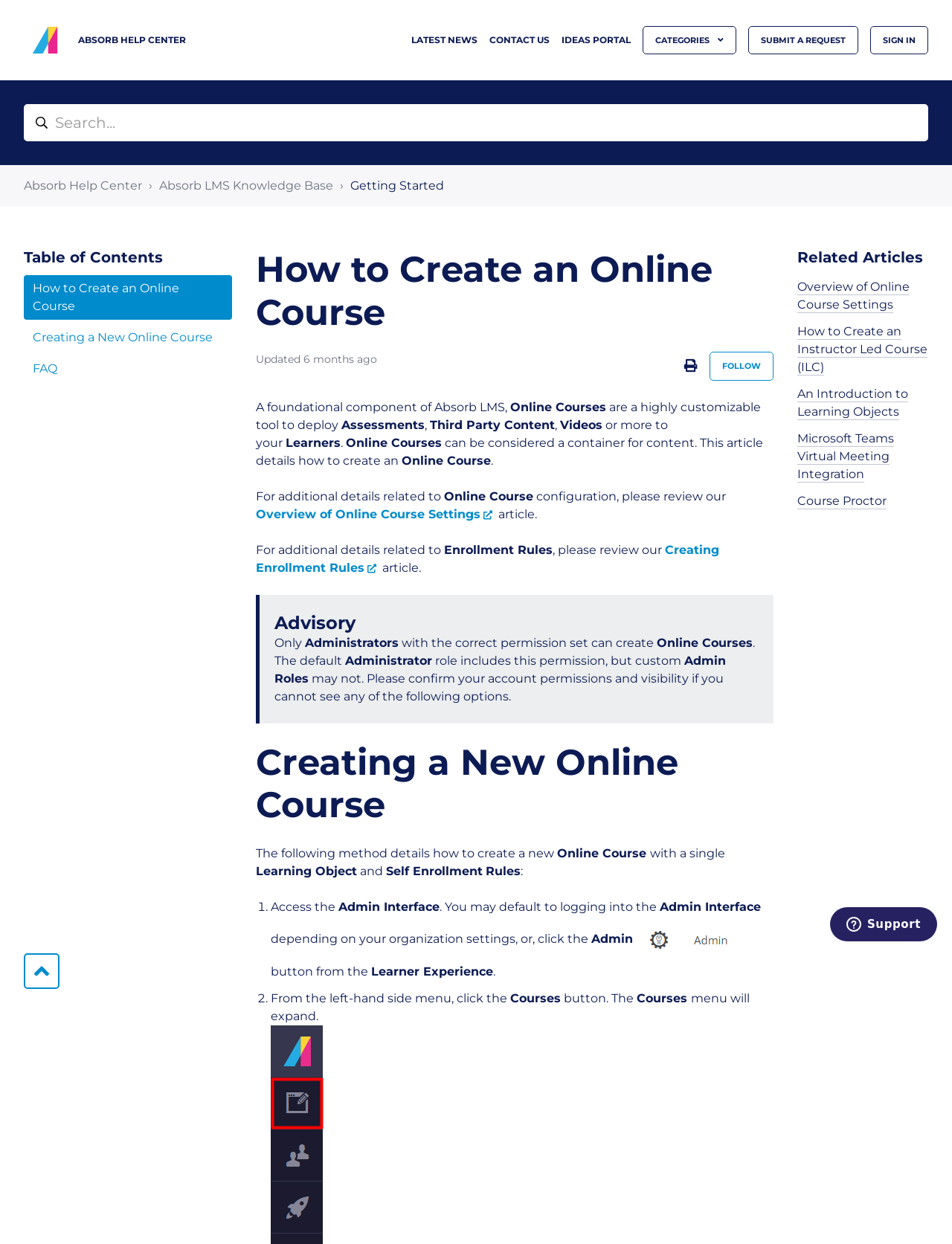What is the purpose of Online Courses?
Please provide an in-depth and detailed response to the question.

I found the answer by looking at the StaticText elements that describe the purpose of Online Courses. The text 'are a highly customizable tool to deploy Assessments, Third Party Content, Videos...' suggests that the purpose of Online Courses is to deploy these types of content.